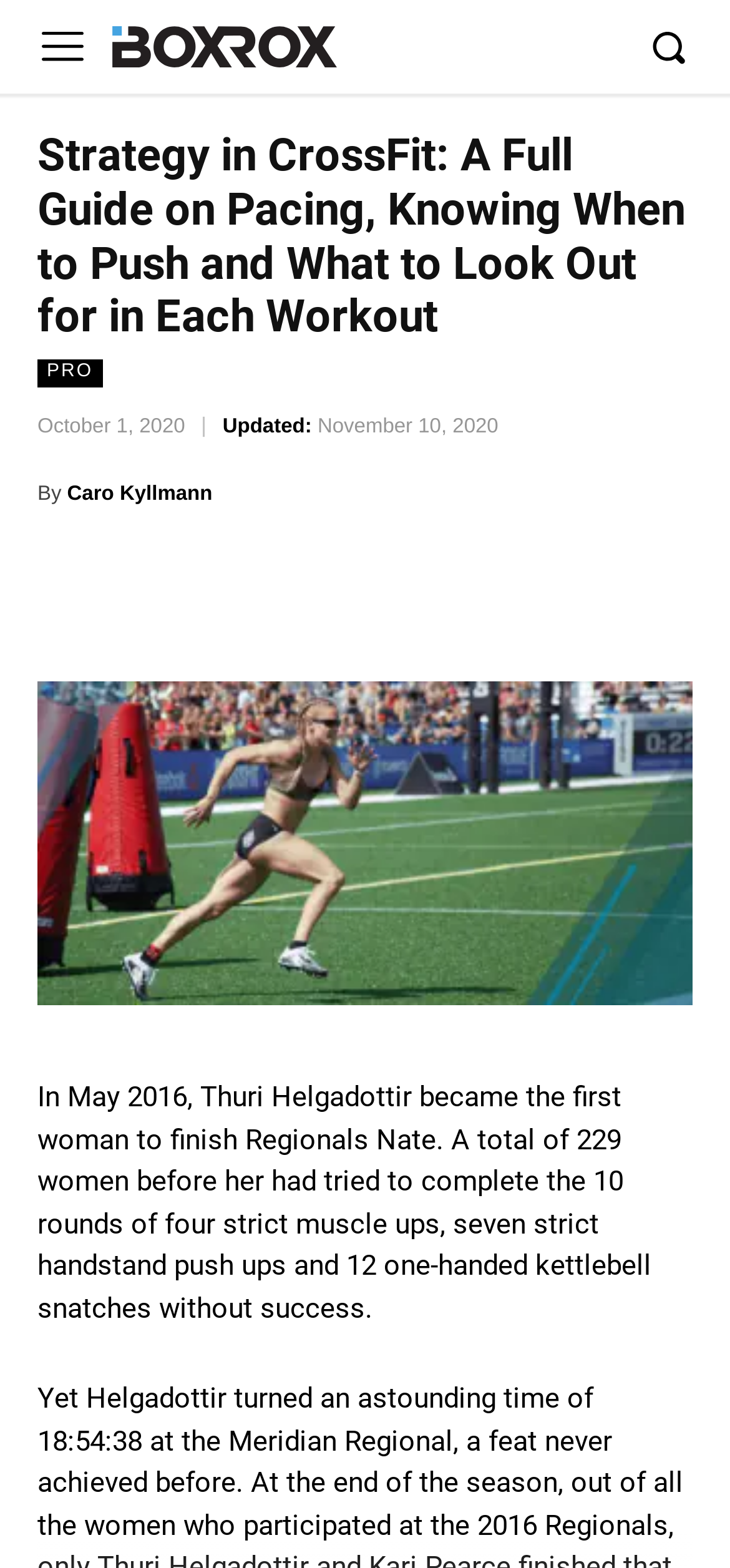Please provide a one-word or phrase answer to the question: 
What is the topic of this article?

CrossFit strategy